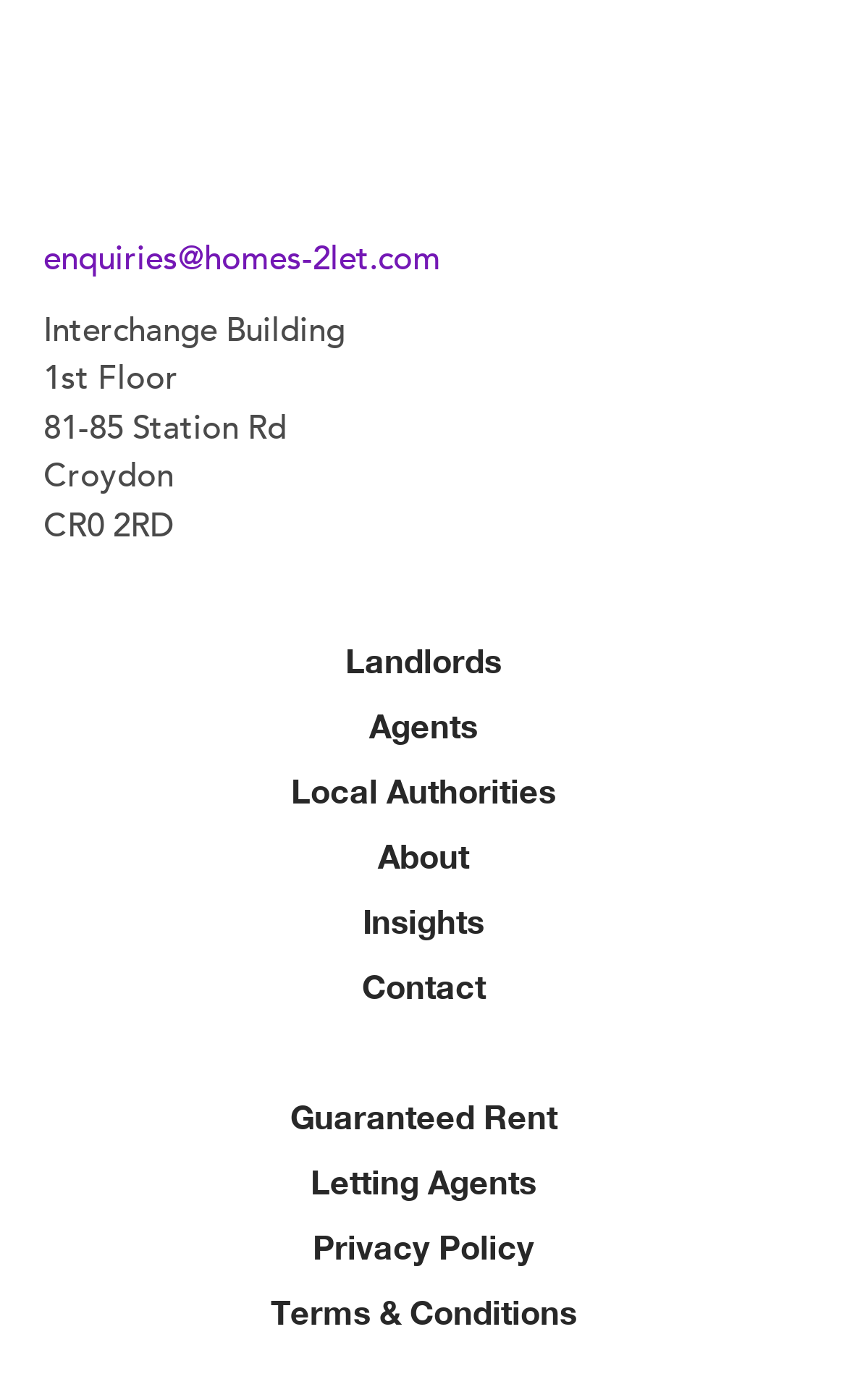Given the description of a UI element: "Letting Agents", identify the bounding box coordinates of the matching element in the webpage screenshot.

[0.367, 0.83, 0.633, 0.858]